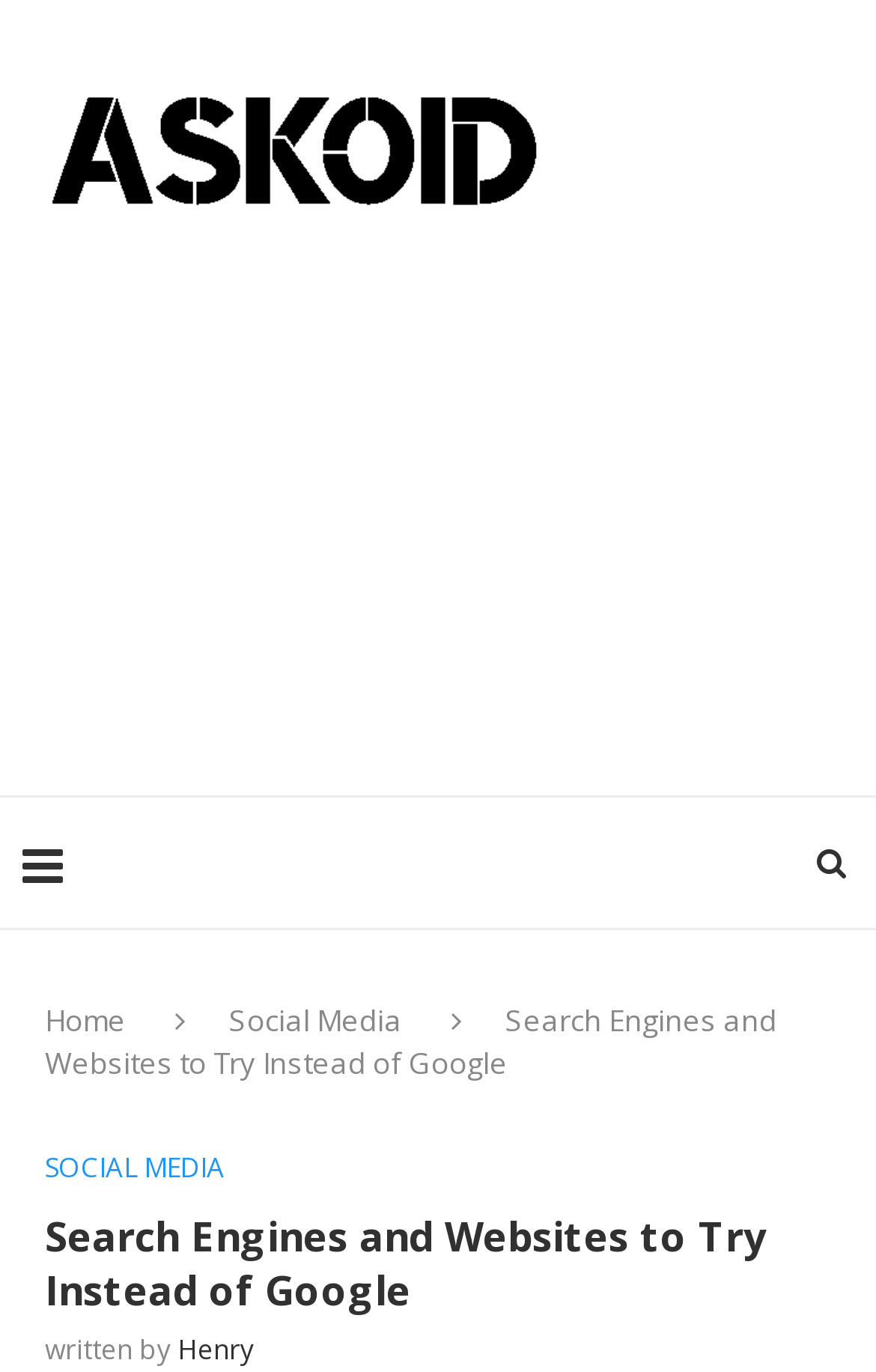What is the purpose of the link ''?
Kindly give a detailed and elaborate answer to the question.

The link '' is likely a search icon, which suggests that it is used for searching within the website.